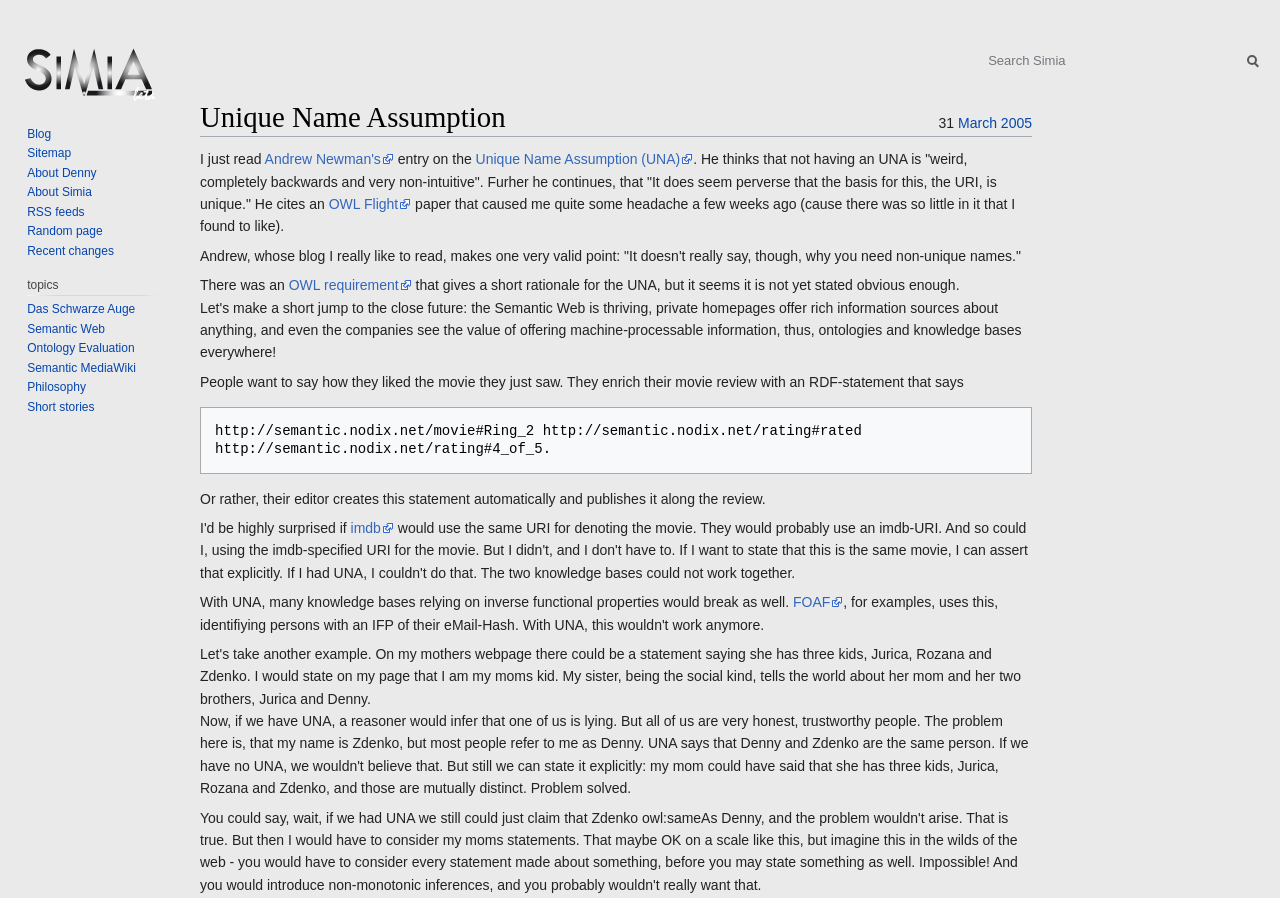Identify the bounding box coordinates for the UI element that matches this description: "FOAF".

[0.62, 0.662, 0.659, 0.679]